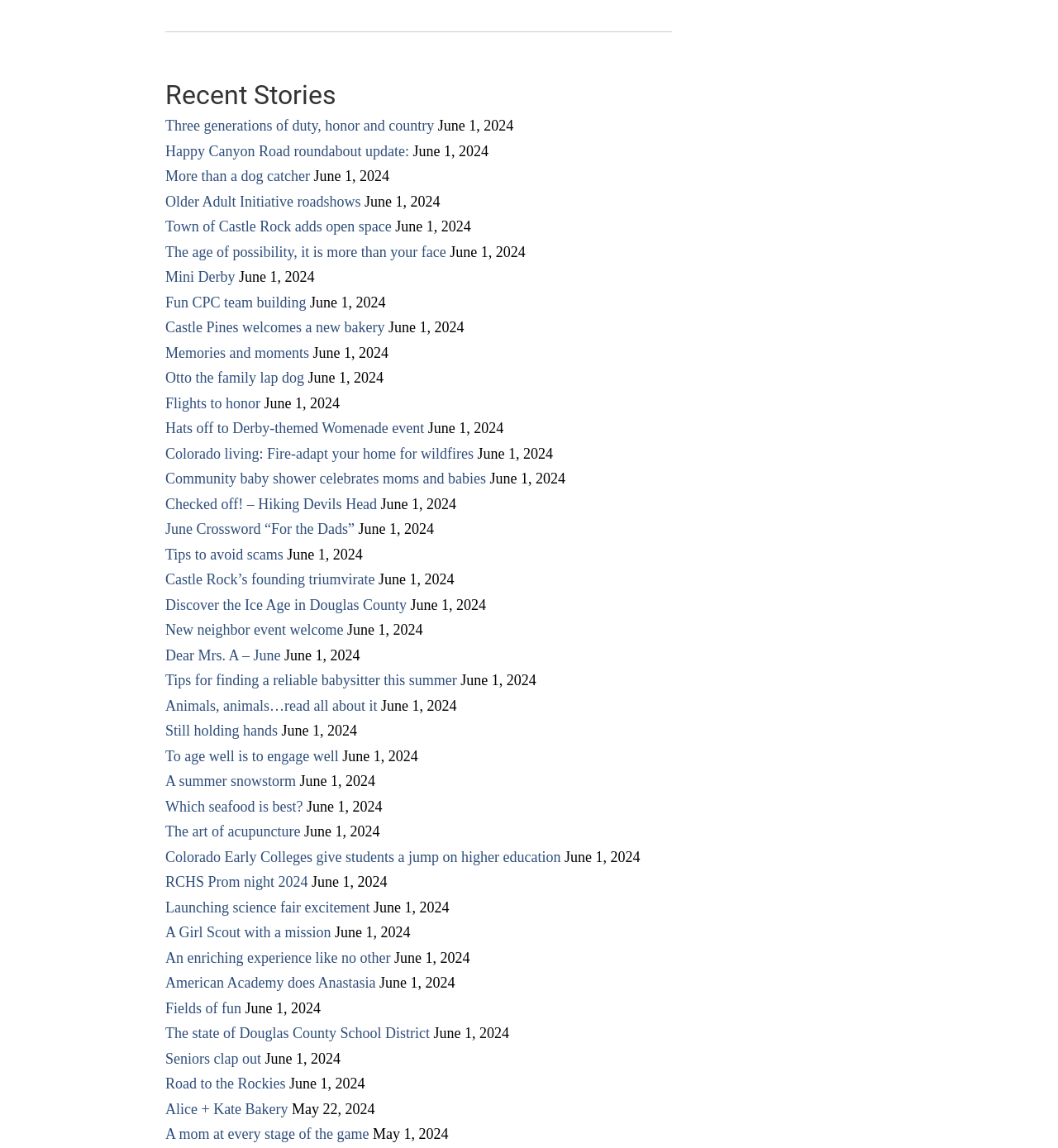What is the common date among most news articles?
Use the image to answer the question with a single word or phrase.

June 1, 2024